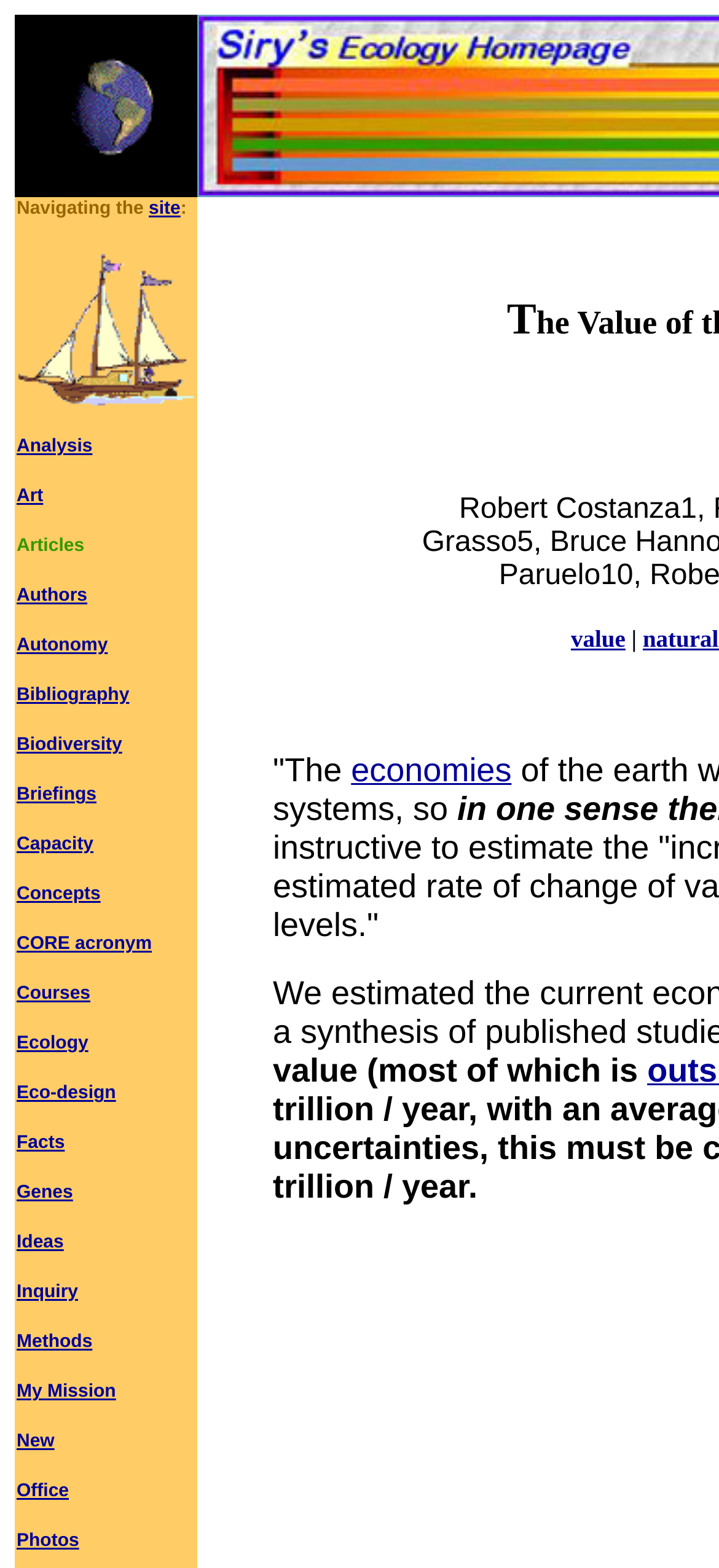Please specify the bounding box coordinates in the format (top-left x, top-left y, bottom-right x, bottom-right y), with values ranging from 0 to 1. Identify the bounding box for the UI component described as follows: Ecology

[0.023, 0.659, 0.123, 0.672]